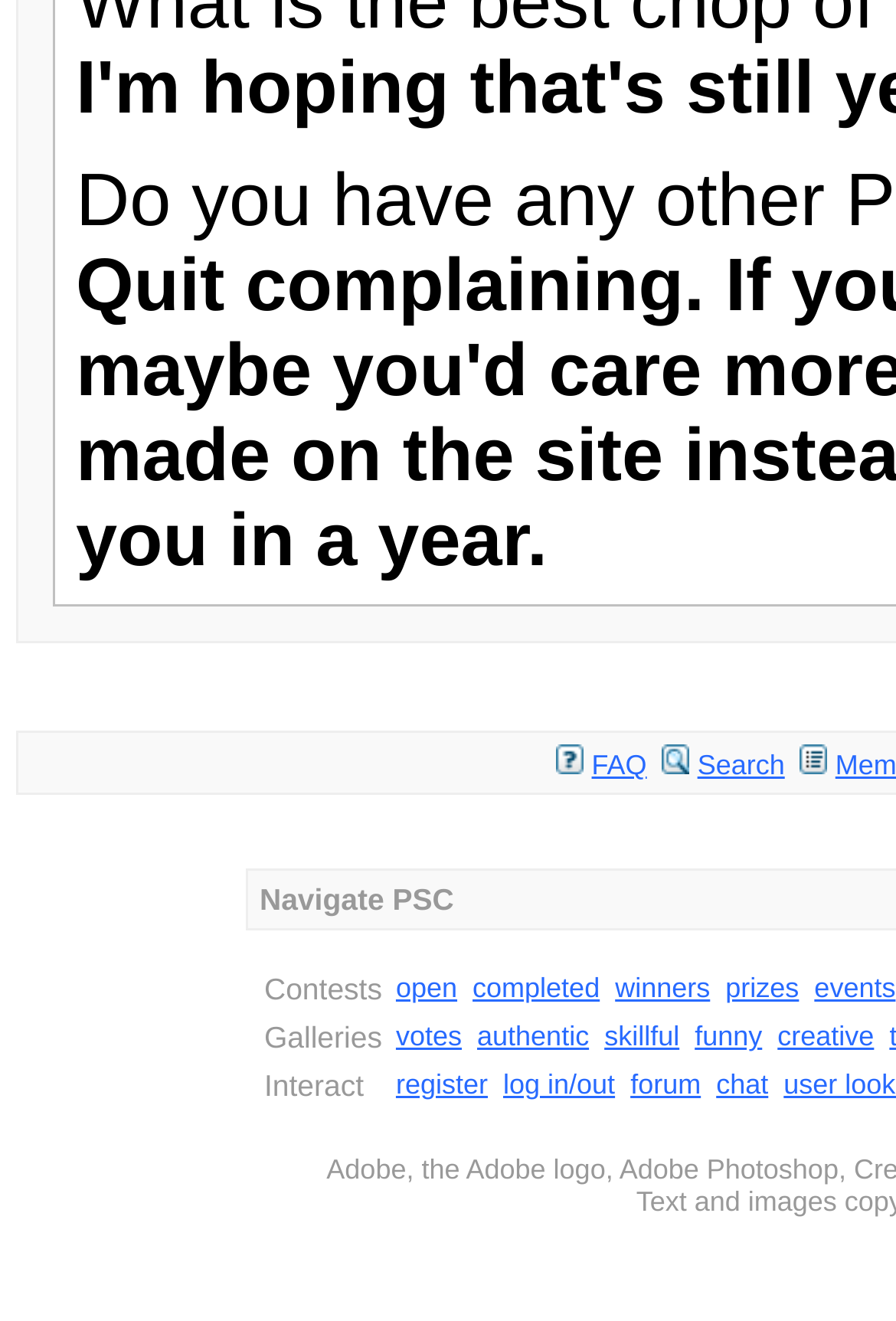Highlight the bounding box coordinates of the element that should be clicked to carry out the following instruction: "go to contests page". The coordinates must be given as four float numbers ranging from 0 to 1, i.e., [left, top, right, bottom].

[0.442, 0.736, 0.51, 0.76]